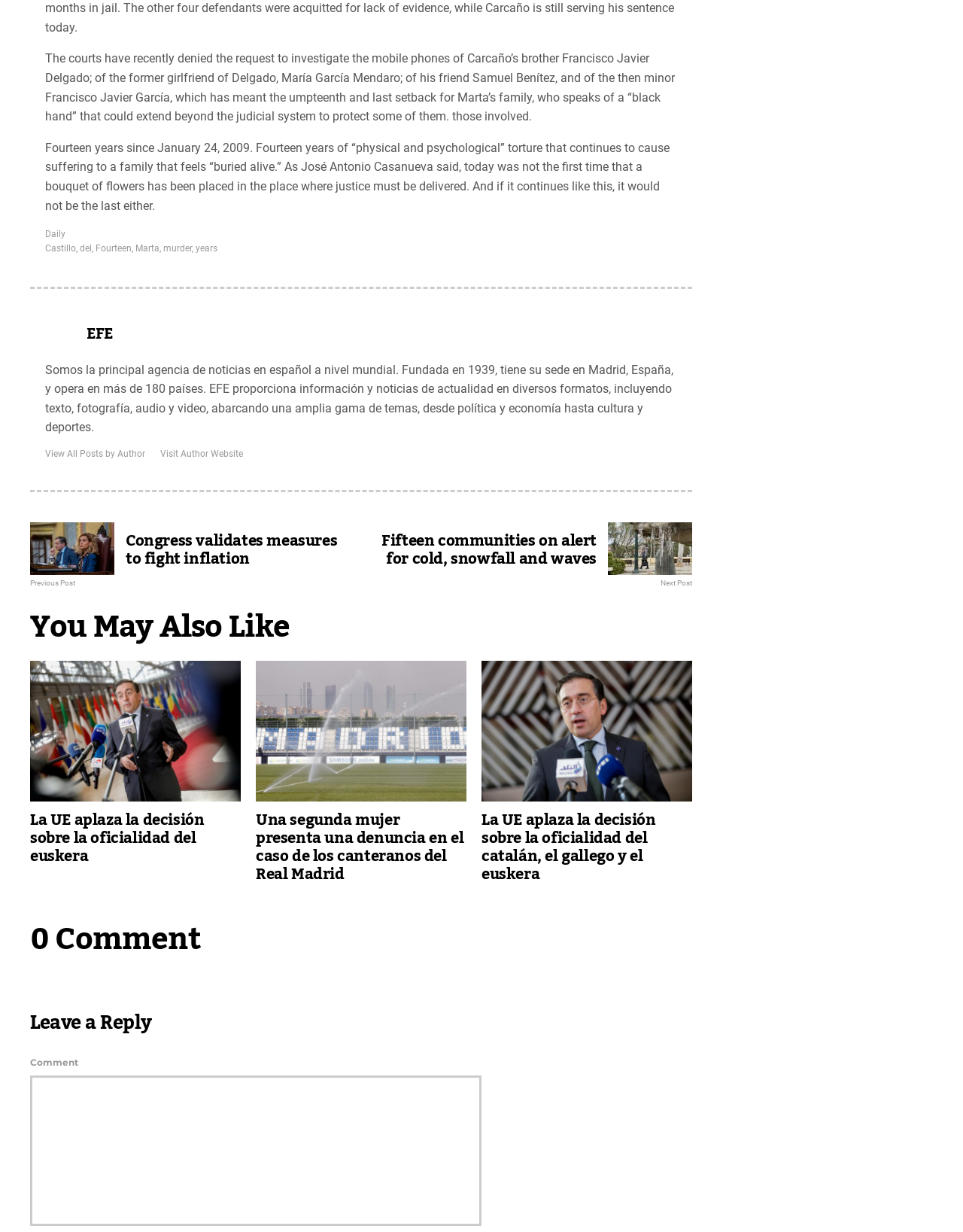Identify the bounding box coordinates of the region that needs to be clicked to carry out this instruction: "Click on the link to view all posts by author". Provide these coordinates as four float numbers ranging from 0 to 1, i.e., [left, top, right, bottom].

[0.047, 0.364, 0.151, 0.373]